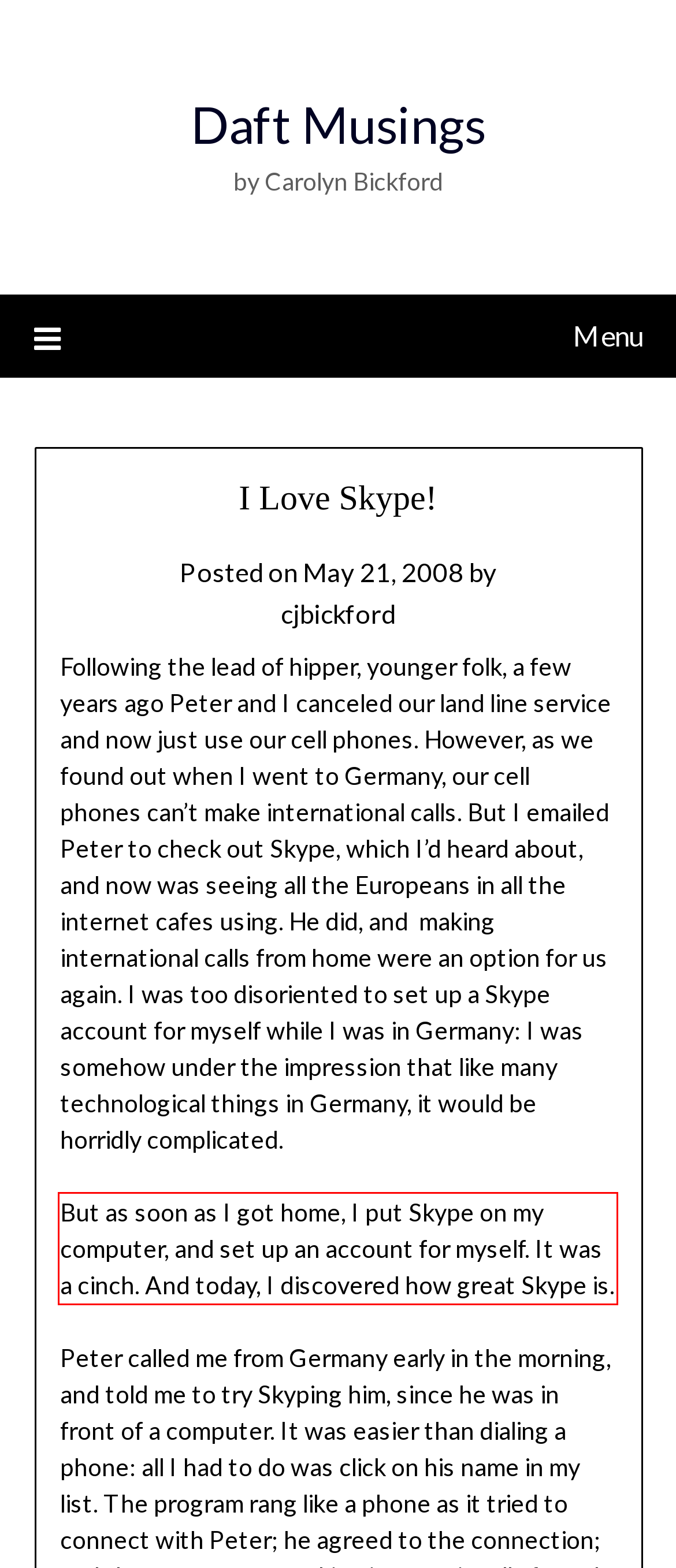Please look at the screenshot provided and find the red bounding box. Extract the text content contained within this bounding box.

But as soon as I got home, I put Skype on my computer, and set up an account for myself. It was a cinch. And today, I discovered how great Skype is.